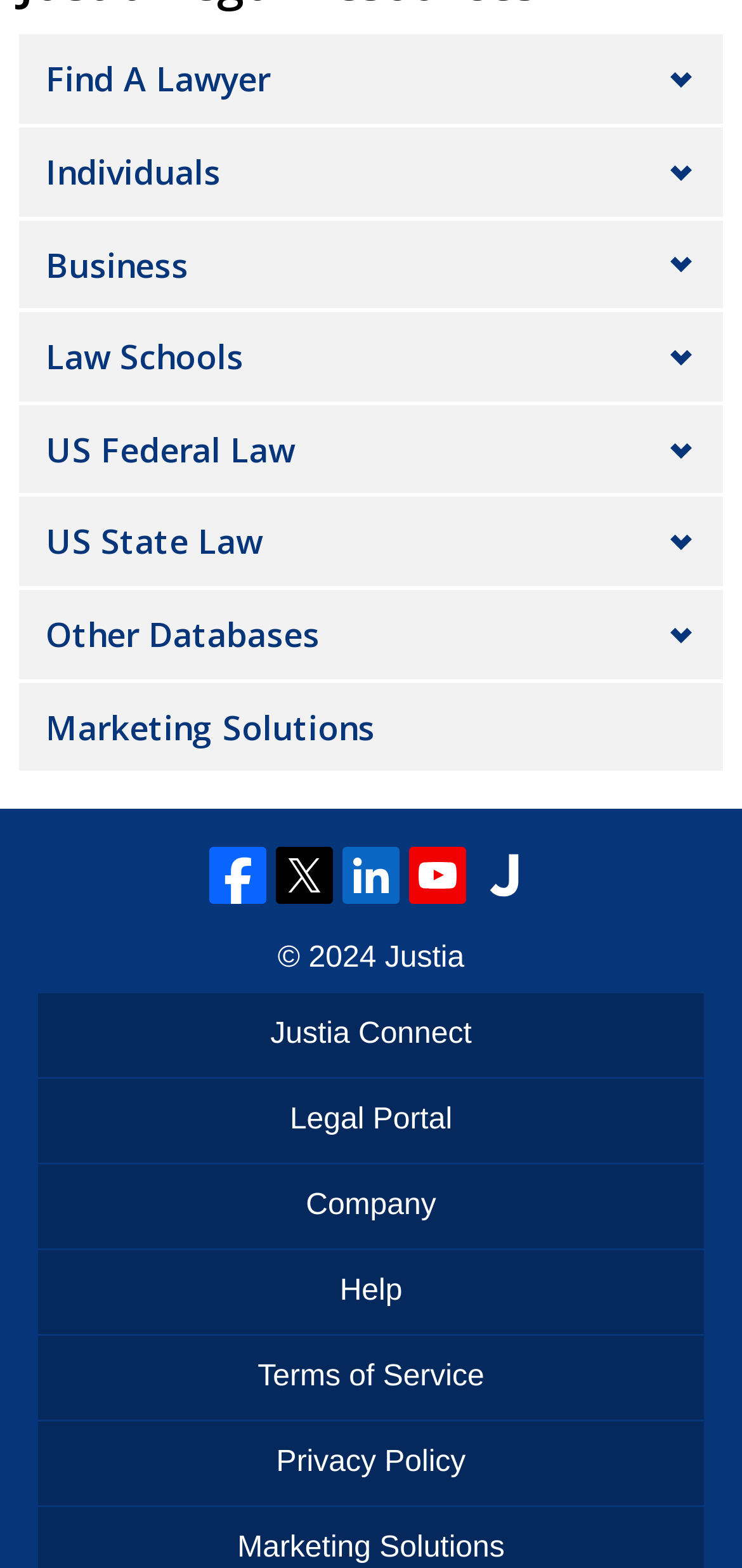Could you determine the bounding box coordinates of the clickable element to complete the instruction: "Follow Justia on Facebook"? Provide the coordinates as four float numbers between 0 and 1, i.e., [left, top, right, bottom].

[0.282, 0.54, 0.359, 0.577]